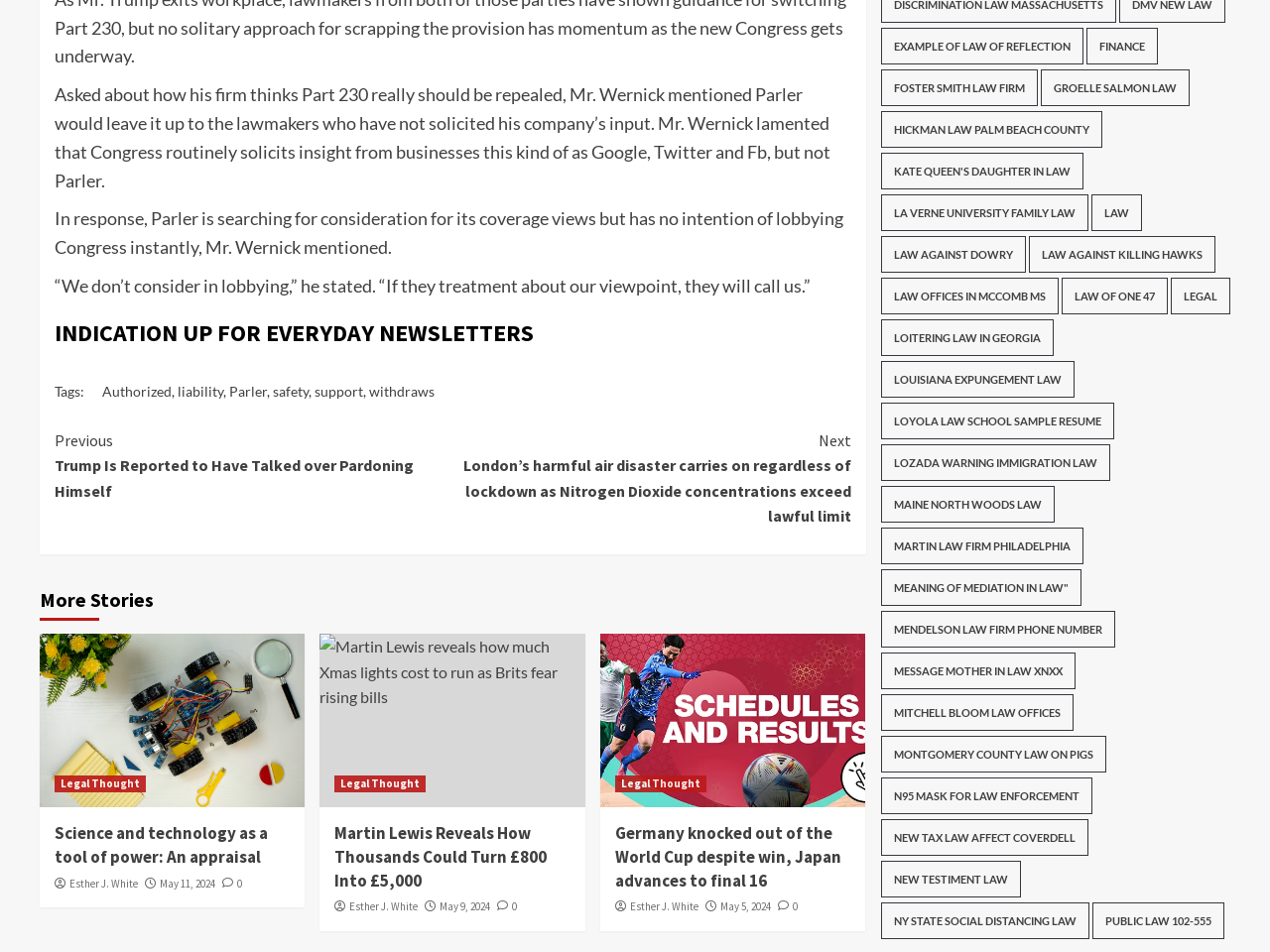Pinpoint the bounding box coordinates of the element you need to click to execute the following instruction: "Read more about 'Parler'". The bounding box should be represented by four float numbers between 0 and 1, in the format [left, top, right, bottom].

[0.18, 0.402, 0.21, 0.42]